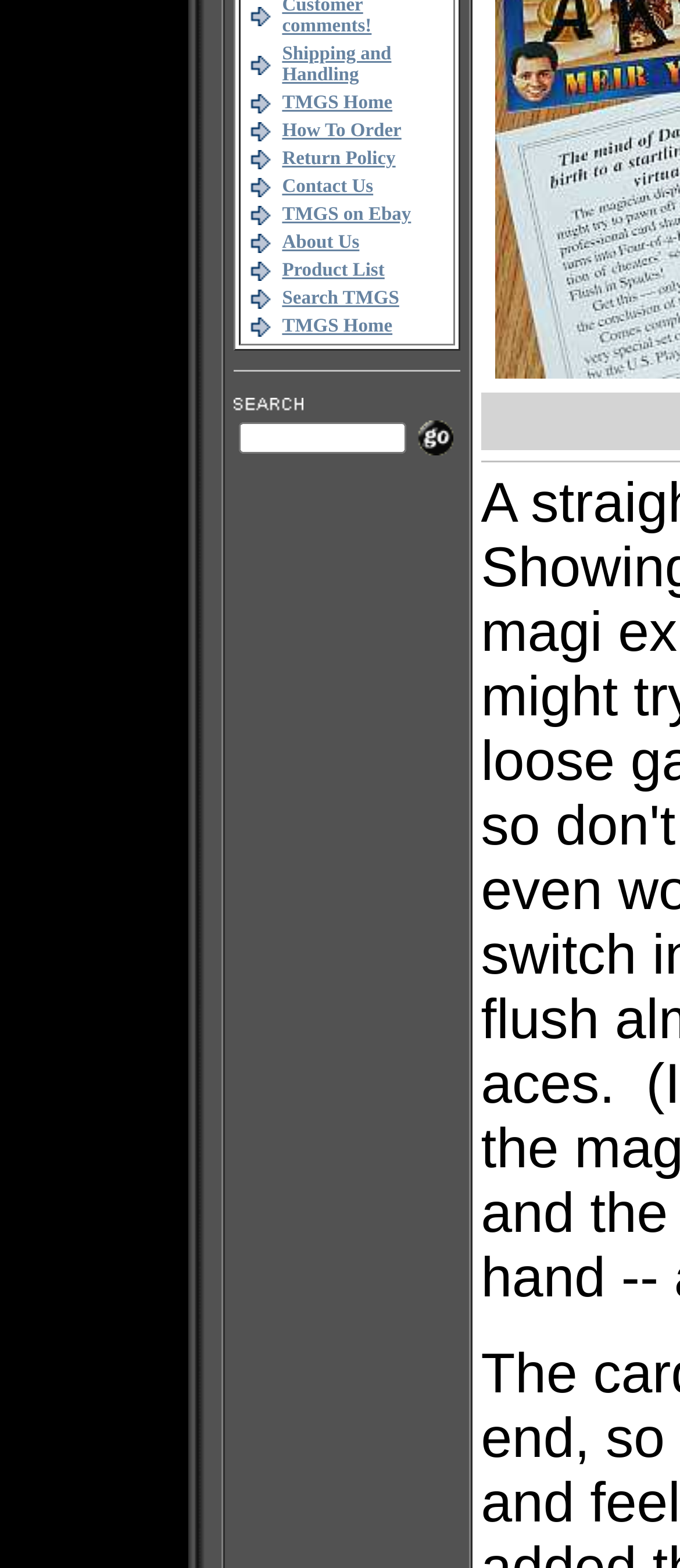Bounding box coordinates are to be given in the format (top-left x, top-left y, bottom-right x, bottom-right y). All values must be floating point numbers between 0 and 1. Provide the bounding box coordinate for the UI element described as: name="keyword"

[0.371, 0.269, 0.617, 0.289]